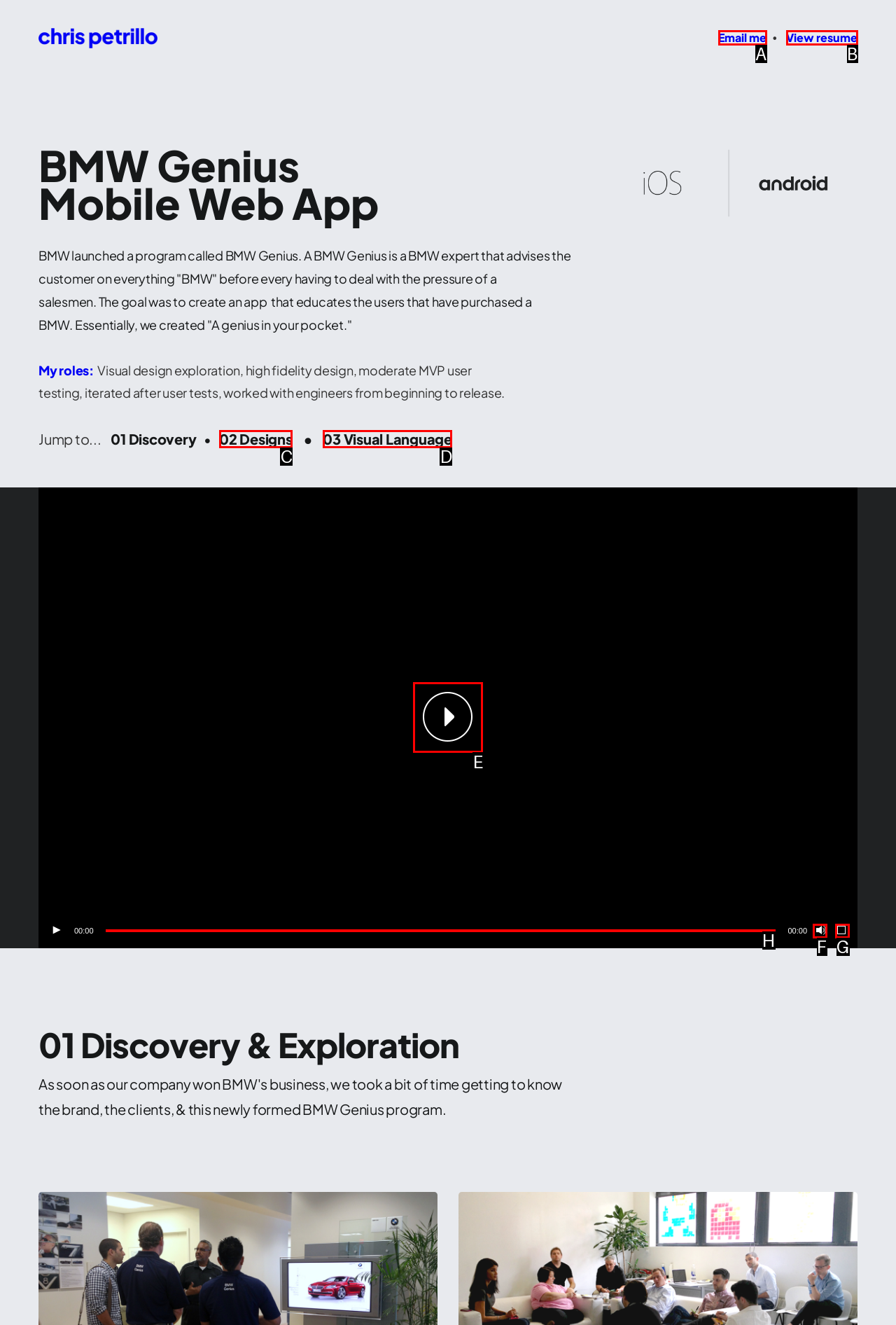Choose the HTML element that needs to be clicked for the given task: Play the video Respond by giving the letter of the chosen option.

E